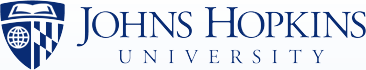Respond with a single word or phrase to the following question:
What does the globe in the emblem symbolize?

Global engagement